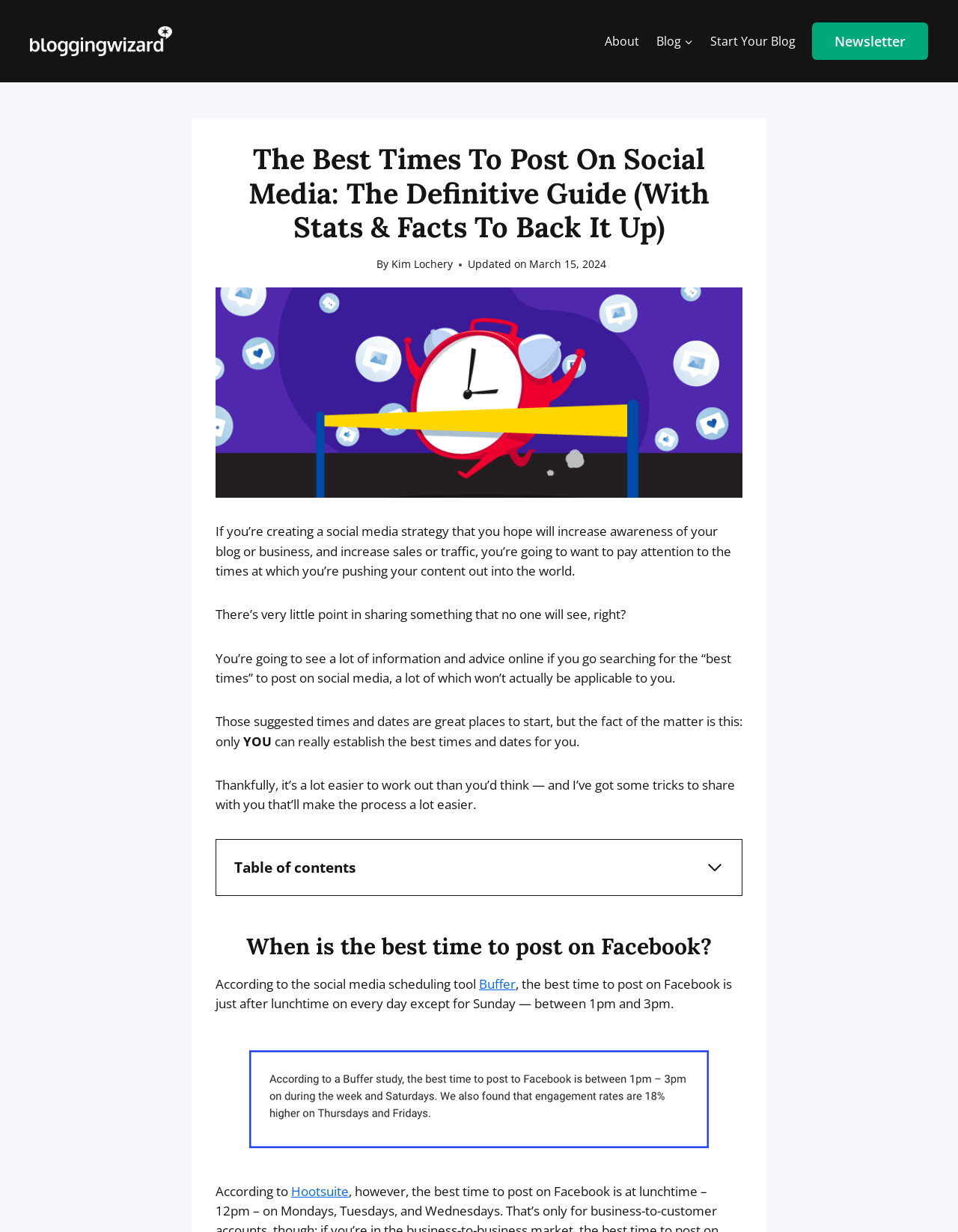Please give a concise answer to this question using a single word or phrase: 
What is the best time to post on Facebook?

1pm-3pm